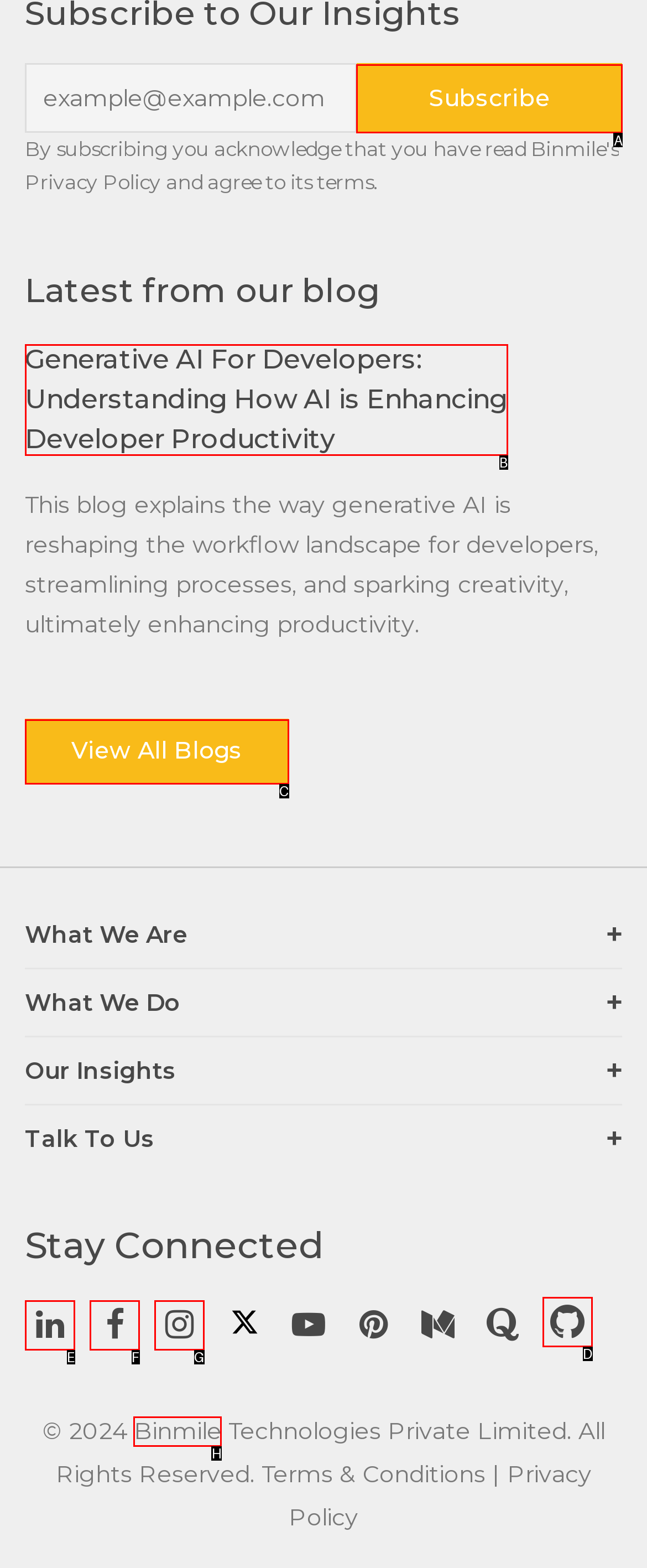Identify the letter of the UI element you need to select to accomplish the task: Subscribe to newsletter.
Respond with the option's letter from the given choices directly.

A